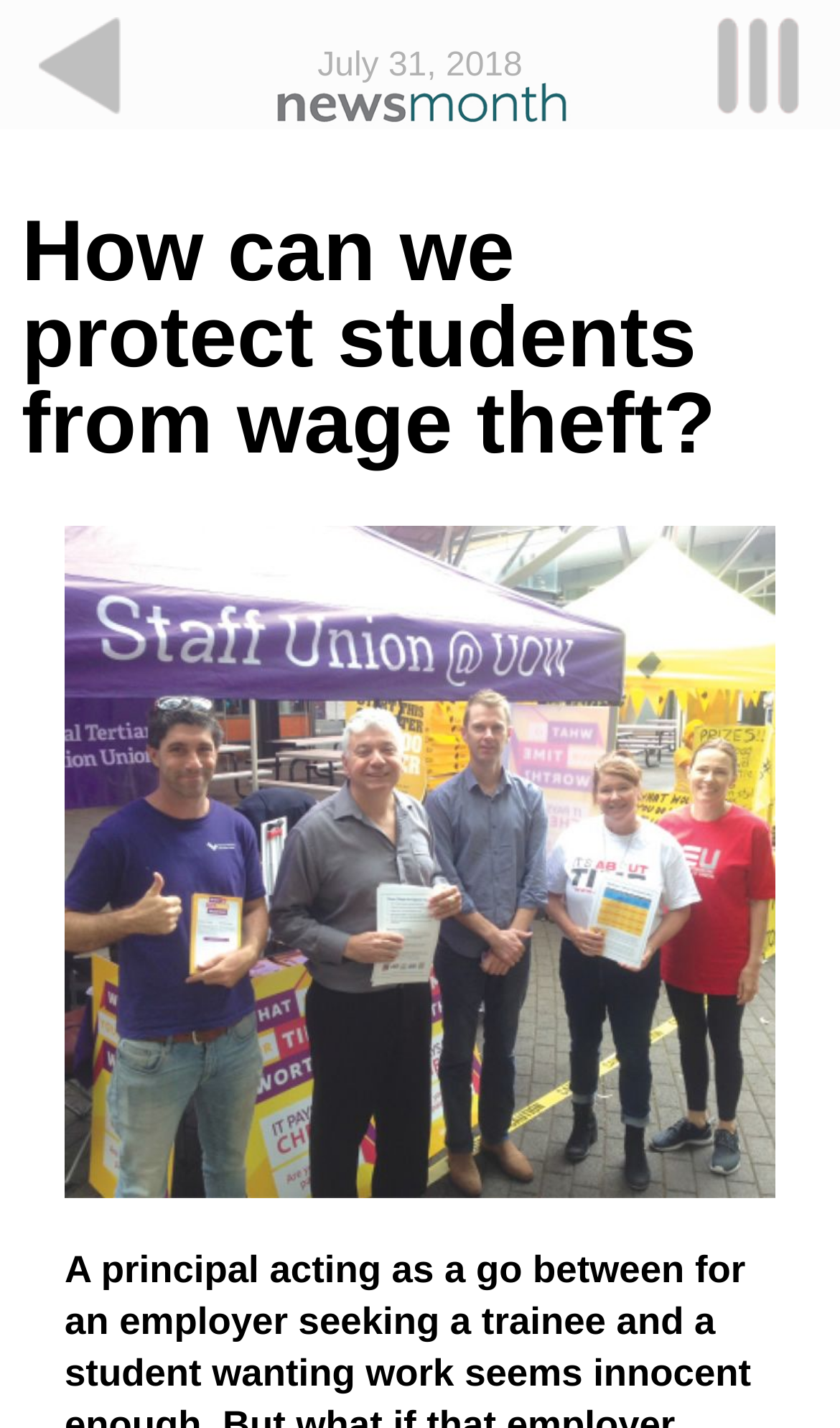Find the primary header on the webpage and provide its text.

How can we protect students from wage theft?